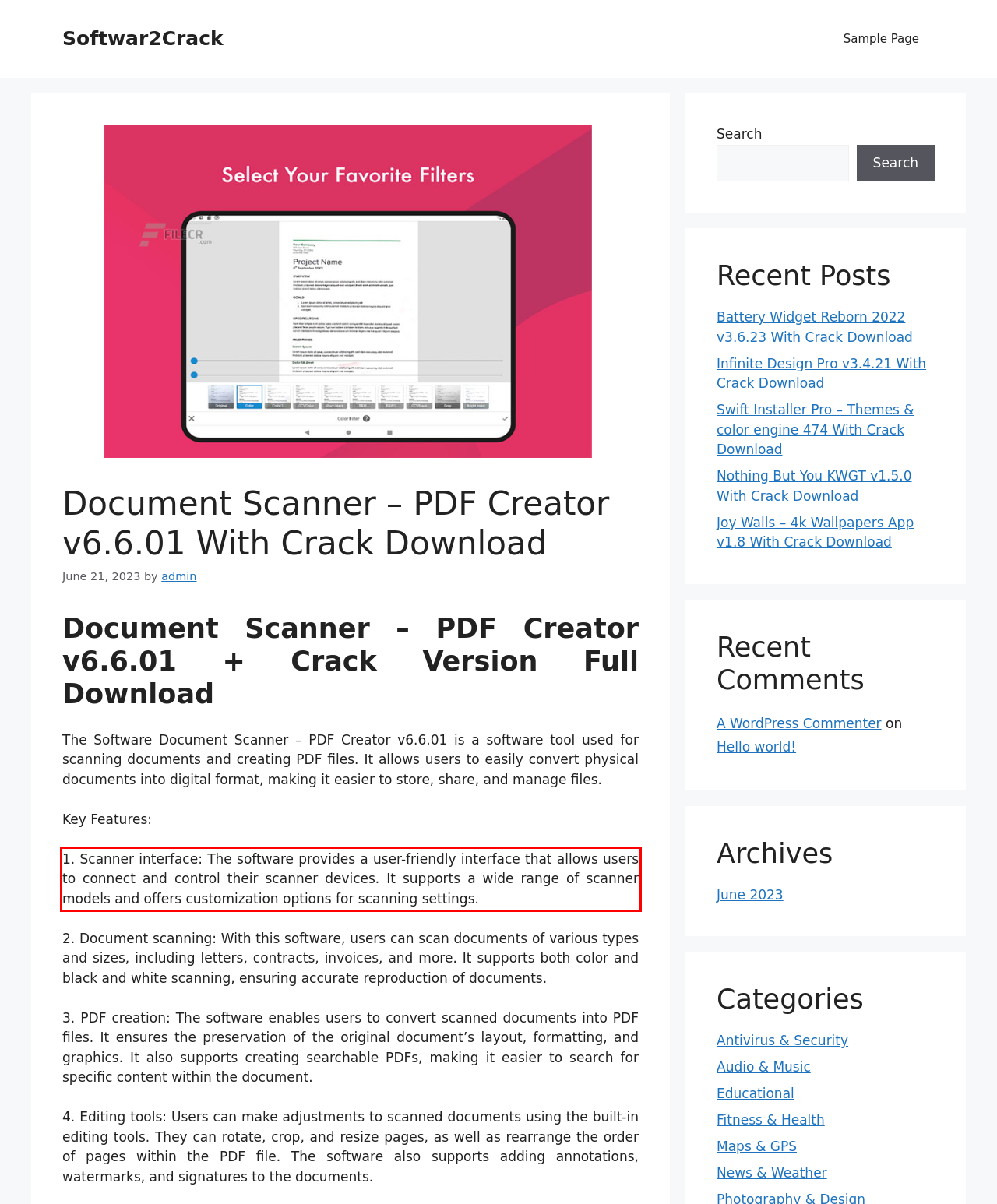From the given screenshot of a webpage, identify the red bounding box and extract the text content within it.

1. Scanner interface: The software provides a user-friendly interface that allows users to connect and control their scanner devices. It supports a wide range of scanner models and offers customization options for scanning settings.